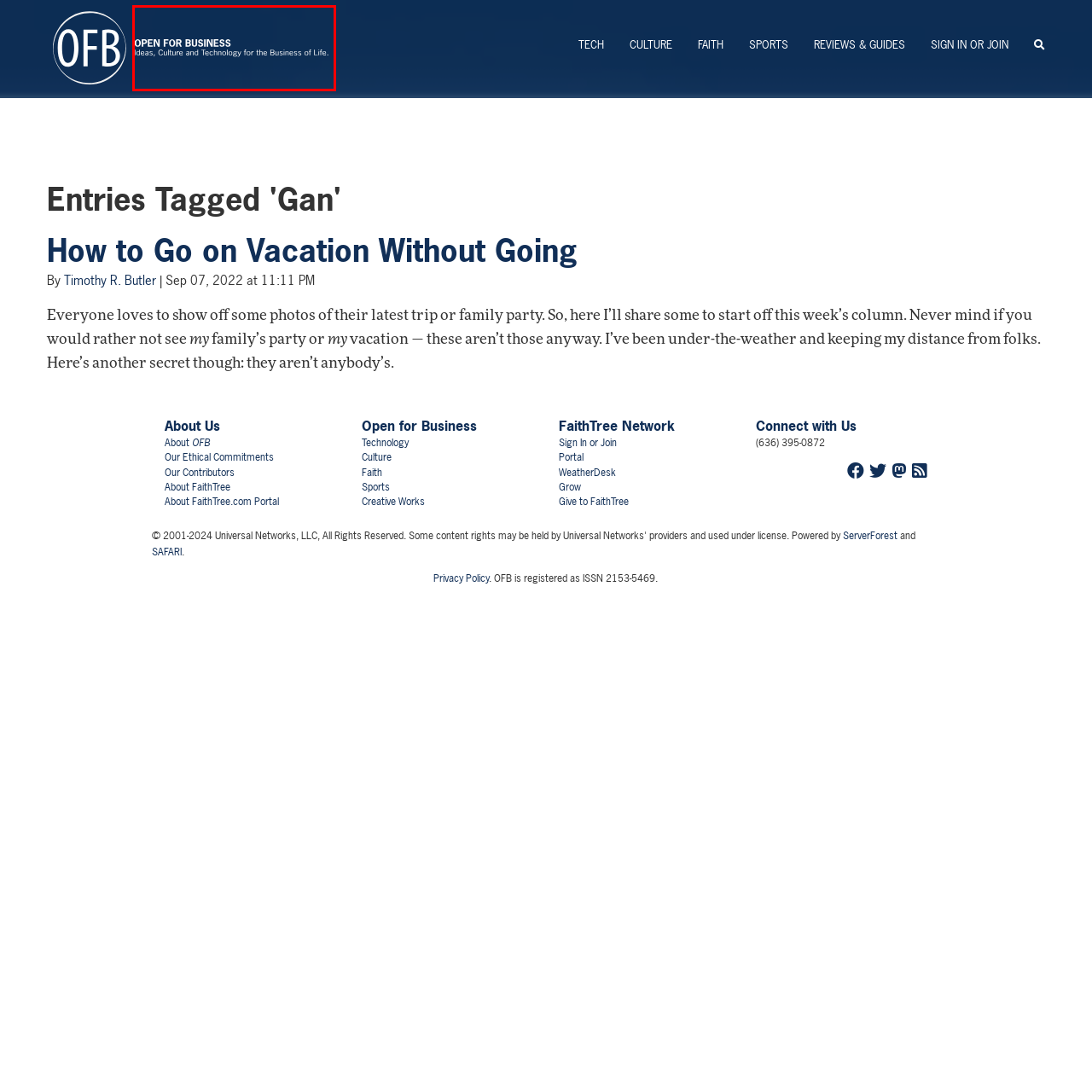What aesthetic does the design reflect?
Examine the image highlighted by the red bounding box and provide a thorough and detailed answer based on your observations.

The use of clean and modern design elements in the graphic gives it a professional and contemporary aesthetic, which is likely intended to appeal to a business-oriented audience and convey a sense of innovation and forward-thinking.